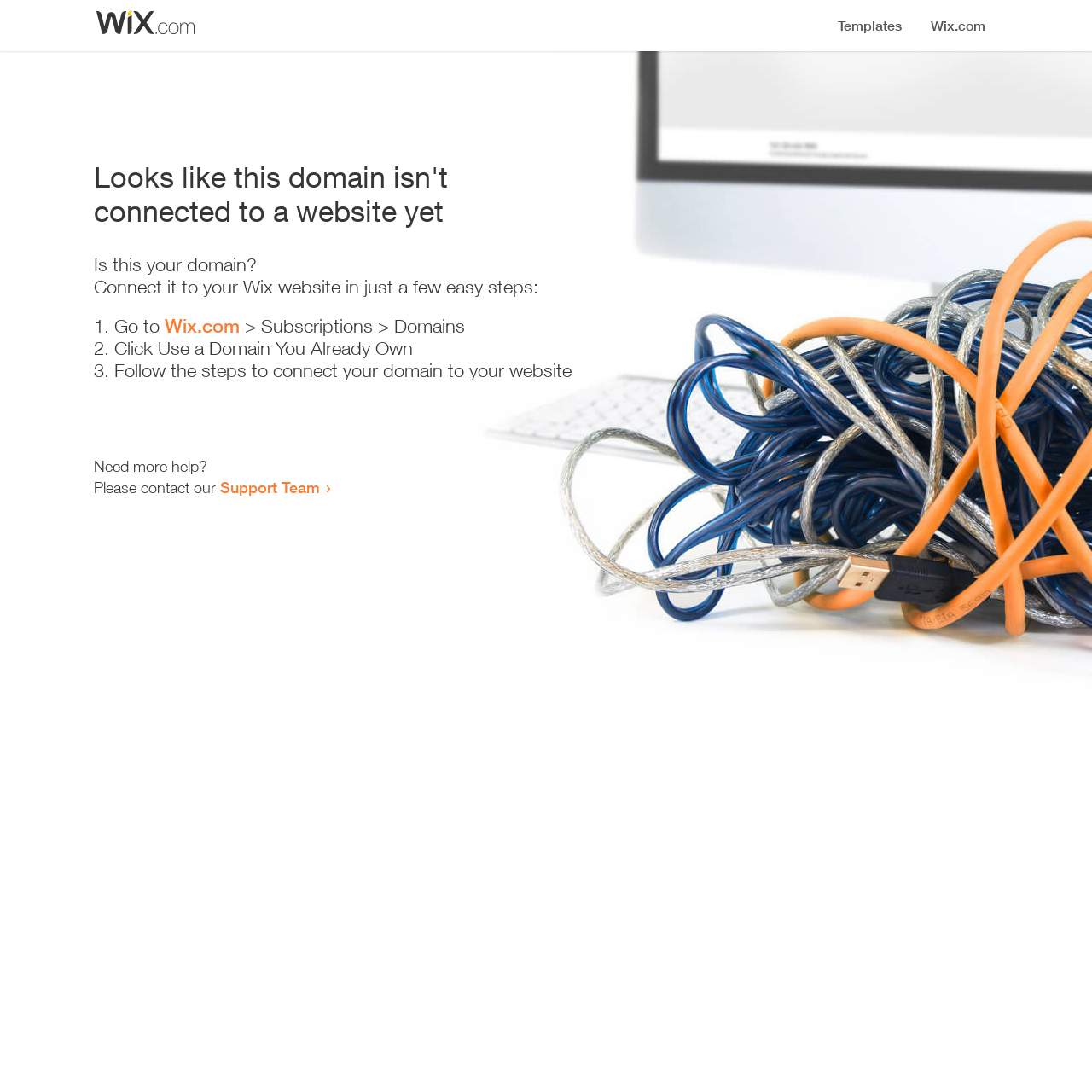Find the bounding box coordinates for the HTML element described as: "Wix.com". The coordinates should consist of four float values between 0 and 1, i.e., [left, top, right, bottom].

[0.151, 0.288, 0.22, 0.309]